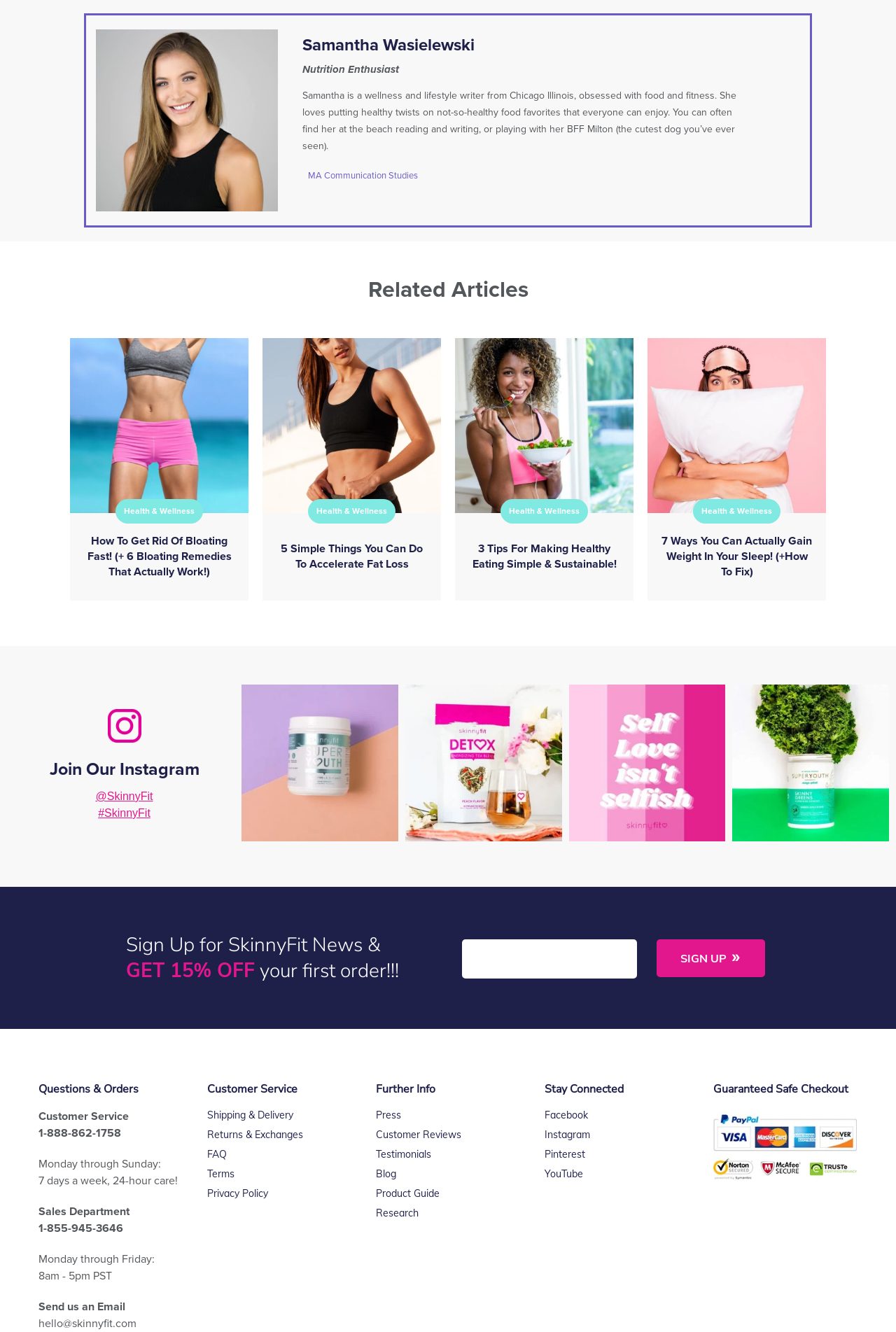Identify the bounding box coordinates of the clickable region required to complete the instruction: "Click on the 'SIGN UP' button". The coordinates should be given as four float numbers within the range of 0 and 1, i.e., [left, top, right, bottom].

[0.733, 0.705, 0.854, 0.733]